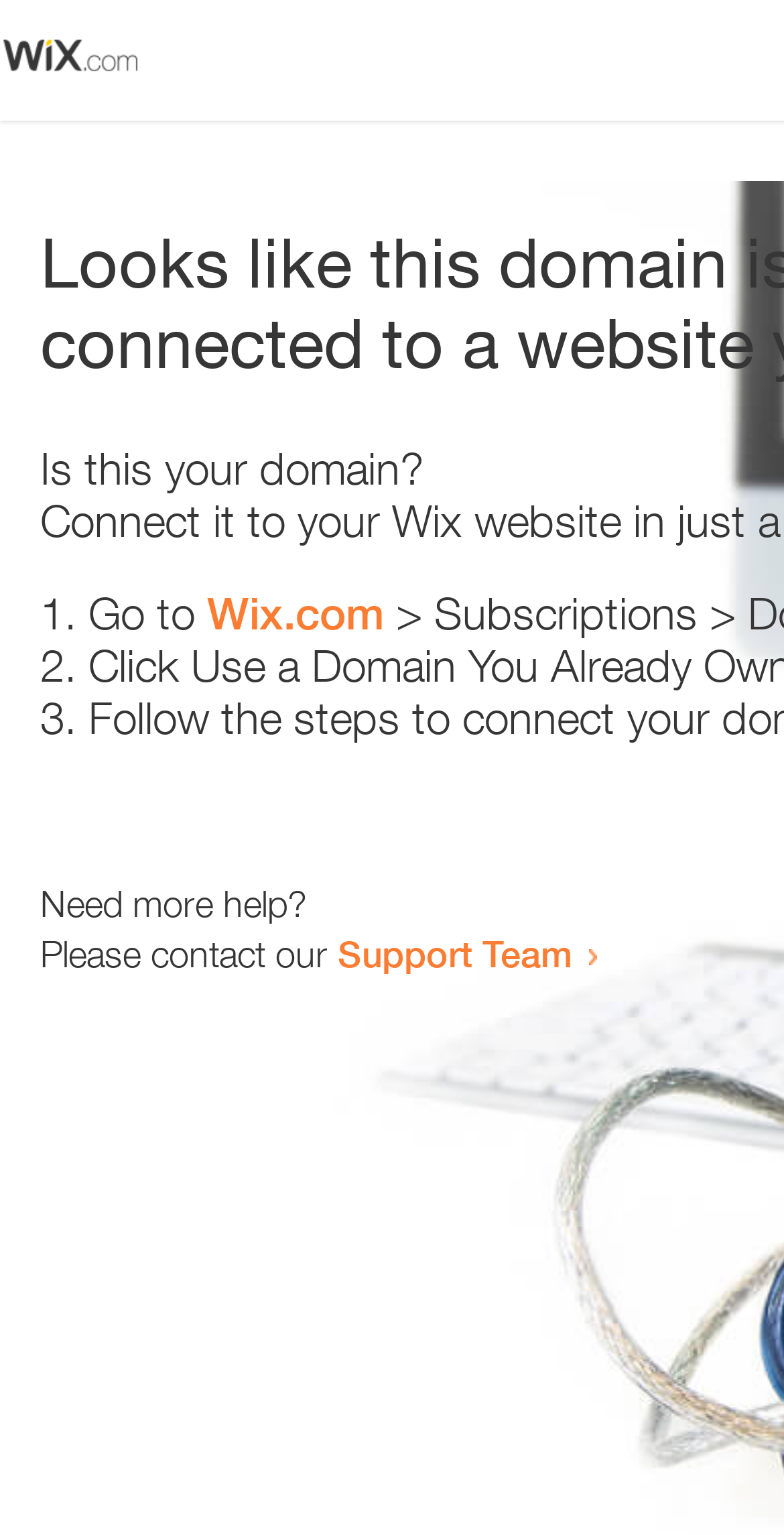What is the URL mentioned in the second list item? Using the information from the screenshot, answer with a single word or phrase.

Wix.com